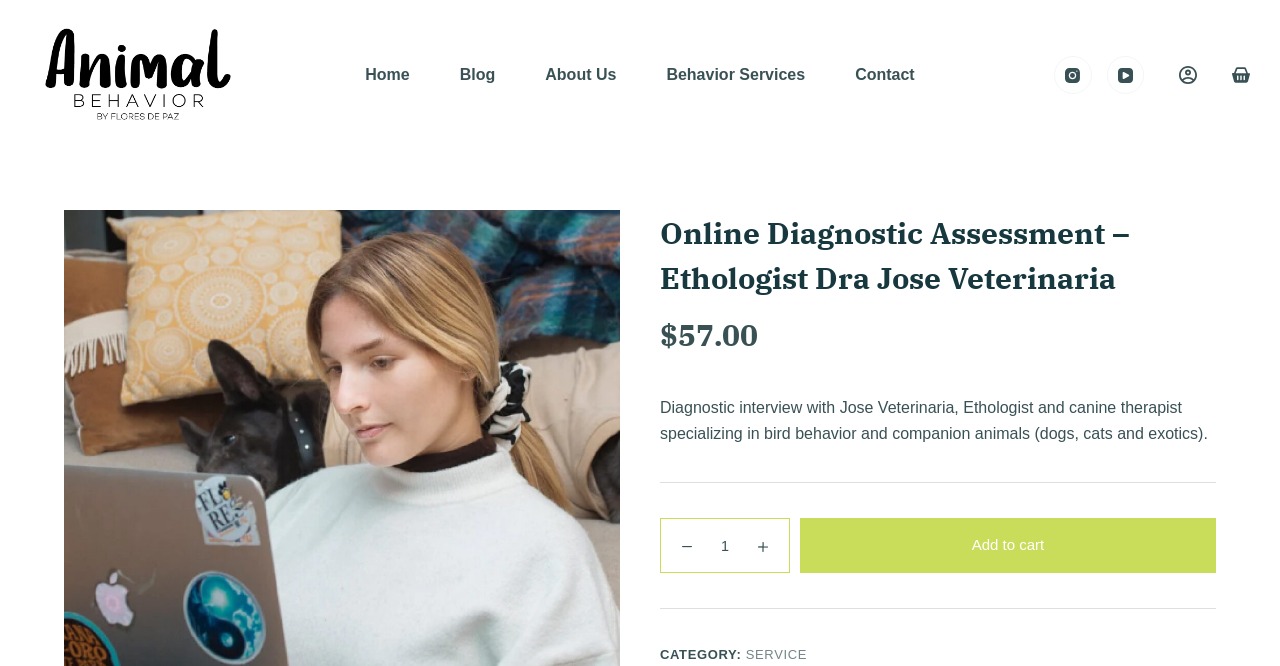Identify the bounding box coordinates necessary to click and complete the given instruction: "Click the 'Login' link".

[0.921, 0.099, 0.935, 0.126]